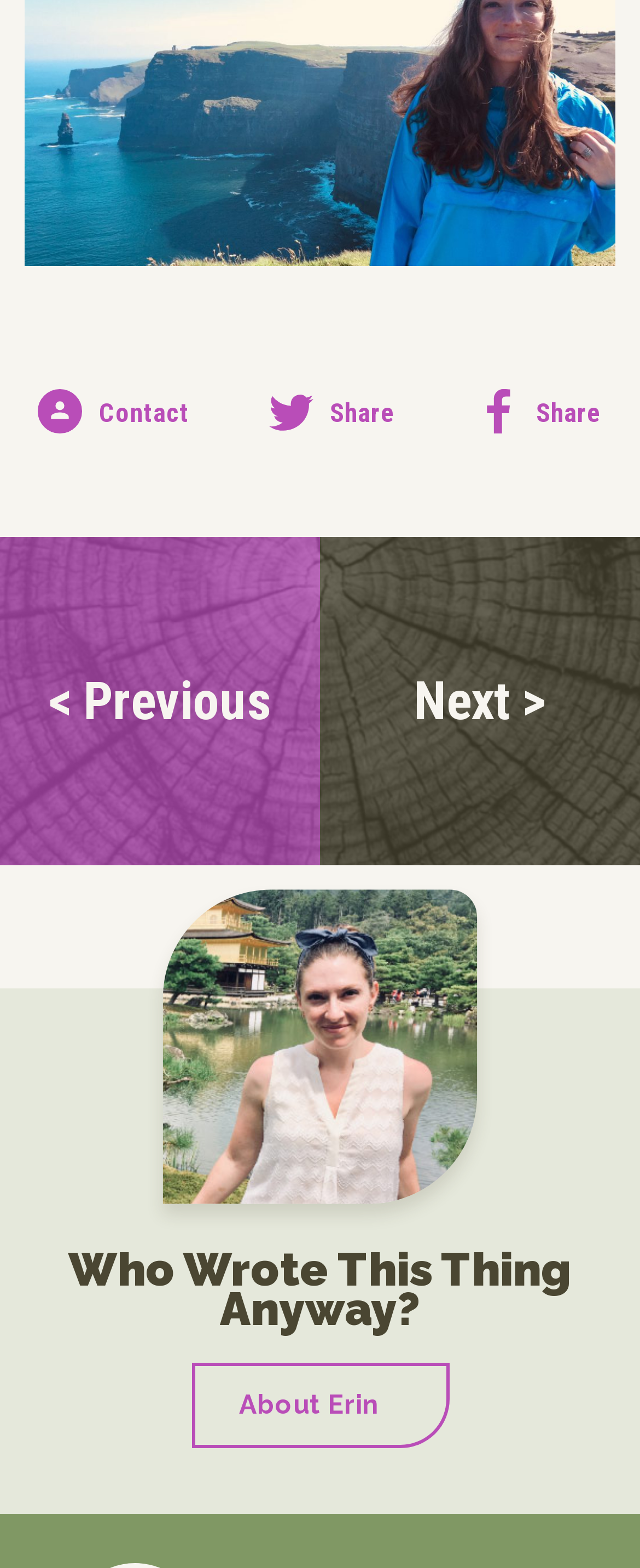What are the two navigation links on the webpage?
Examine the image and give a concise answer in one word or a short phrase.

< Previous, Next >